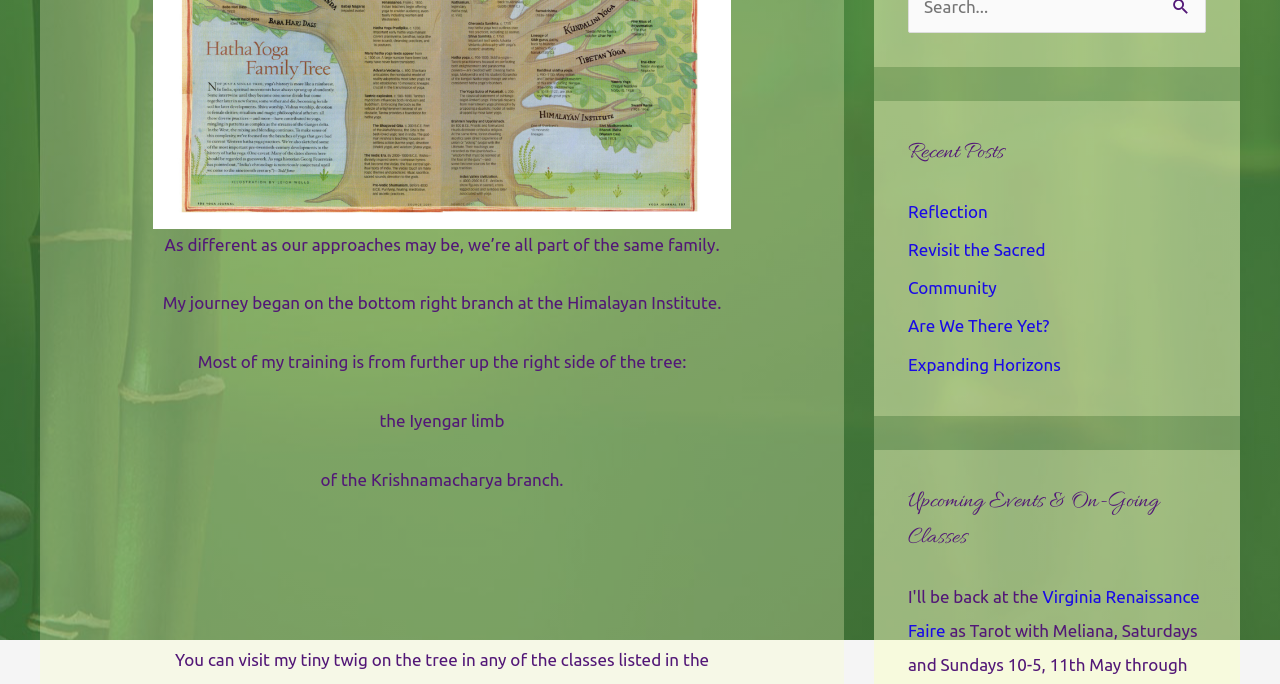Bounding box coordinates are given in the format (top-left x, top-left y, bottom-right x, bottom-right y). All values should be floating point numbers between 0 and 1. Provide the bounding box coordinate for the UI element described as: parent_node: Perpetual Imagination

None